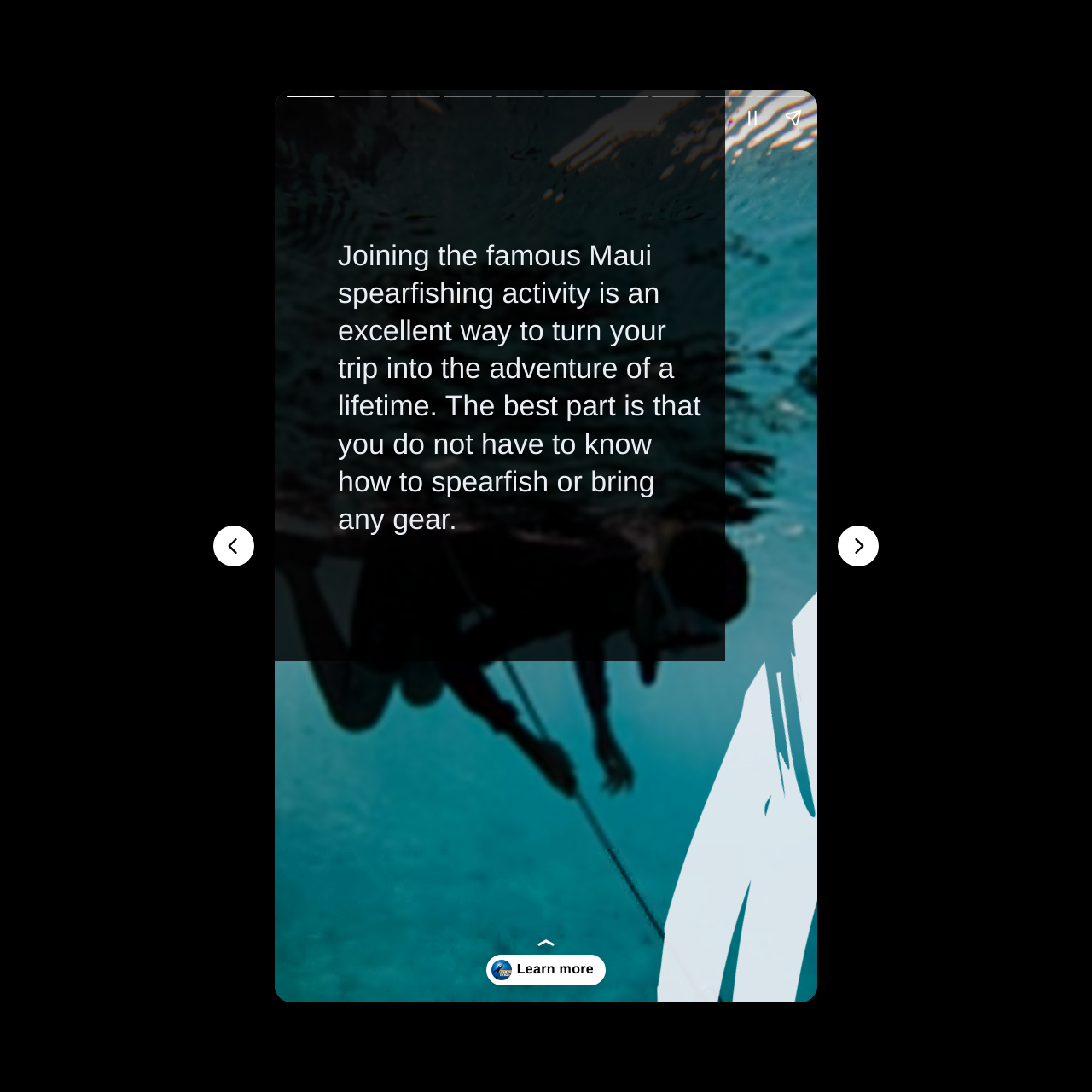Please extract the title of the webpage.

SWIPE UP TO READ THE POST